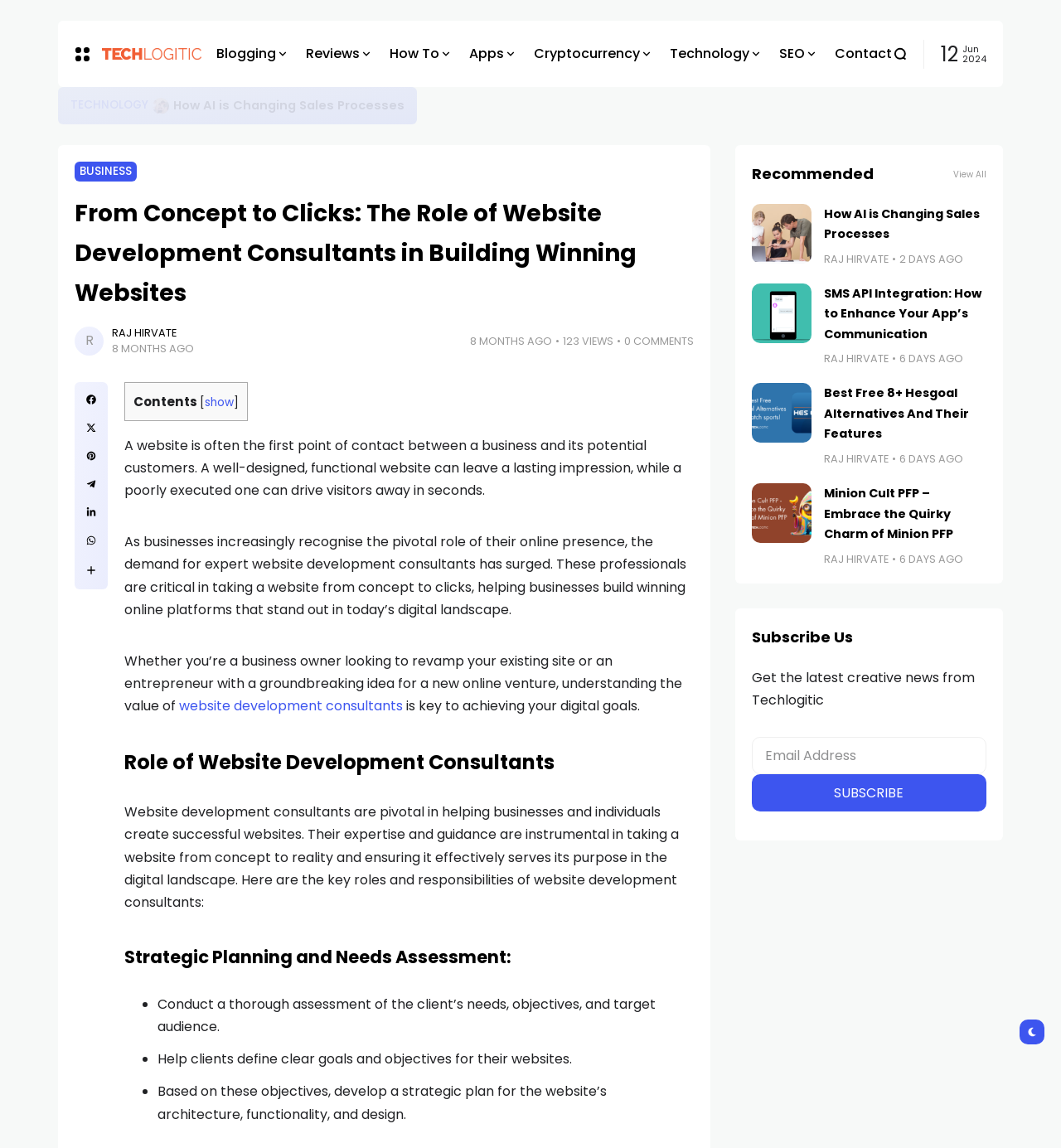Please find the bounding box coordinates of the element that you should click to achieve the following instruction: "Click on the 'SEO' link". The coordinates should be presented as four float numbers between 0 and 1: [left, top, right, bottom].

[0.734, 0.019, 0.771, 0.075]